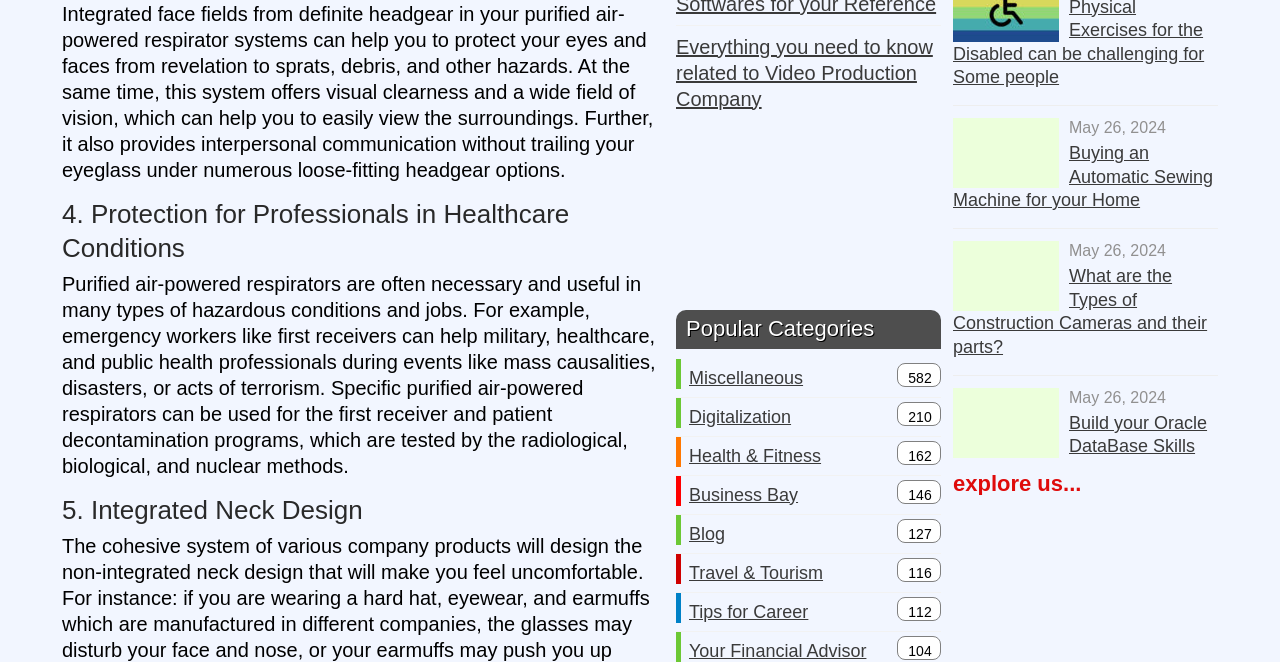Locate the bounding box coordinates of the clickable part needed for the task: "Explore 'explore us...'".

[0.745, 0.711, 0.845, 0.749]